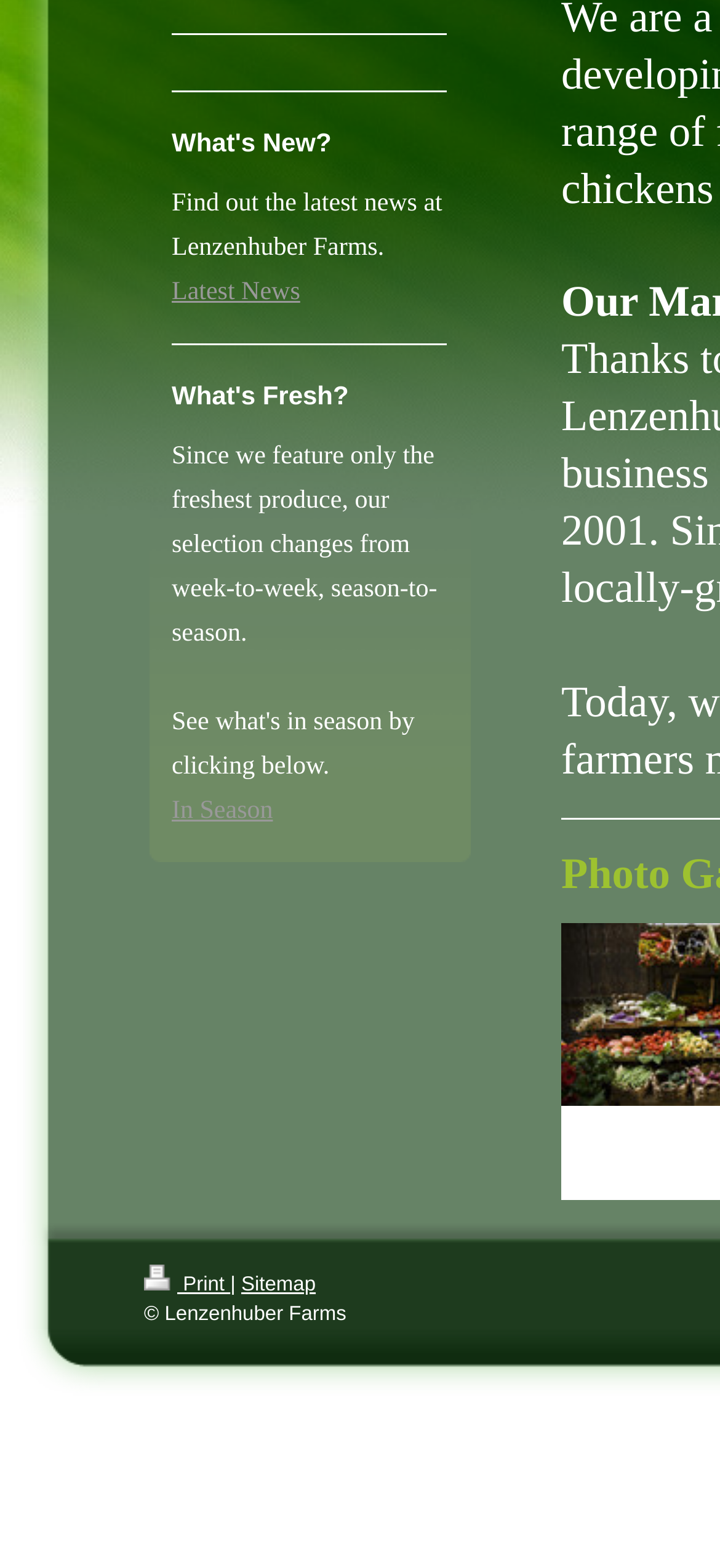Given the element description Print, specify the bounding box coordinates of the corresponding UI element in the format (top-left x, top-left y, bottom-right x, bottom-right y). All values must be between 0 and 1.

[0.2, 0.813, 0.32, 0.827]